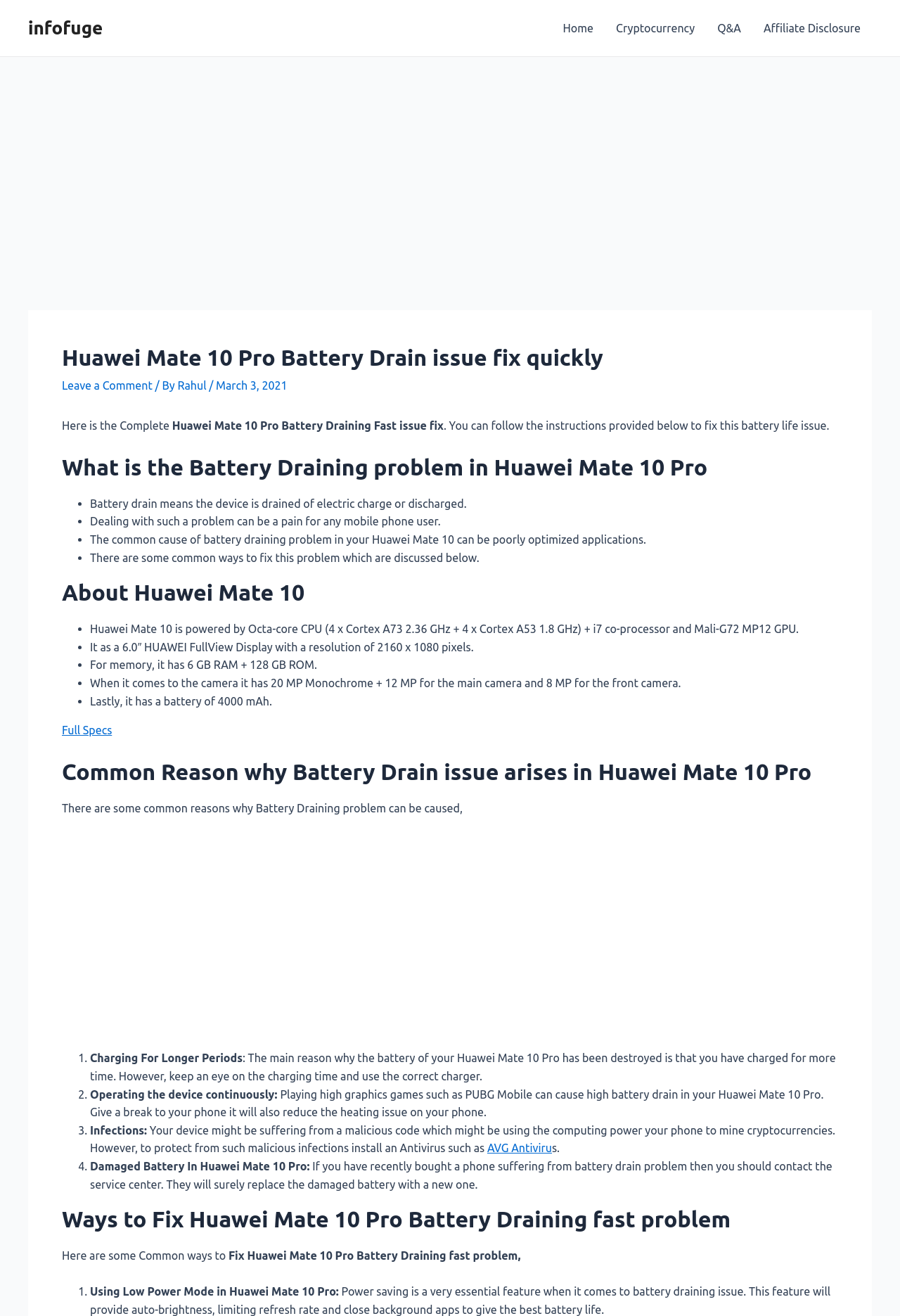What is the resolution of the Huawei Mate 10's display?
Examine the webpage screenshot and provide an in-depth answer to the question.

According to the webpage, the Huawei Mate 10 has a 6.0″ HUAWEI FullView Display with a resolution of 2160 x 1080 pixels.